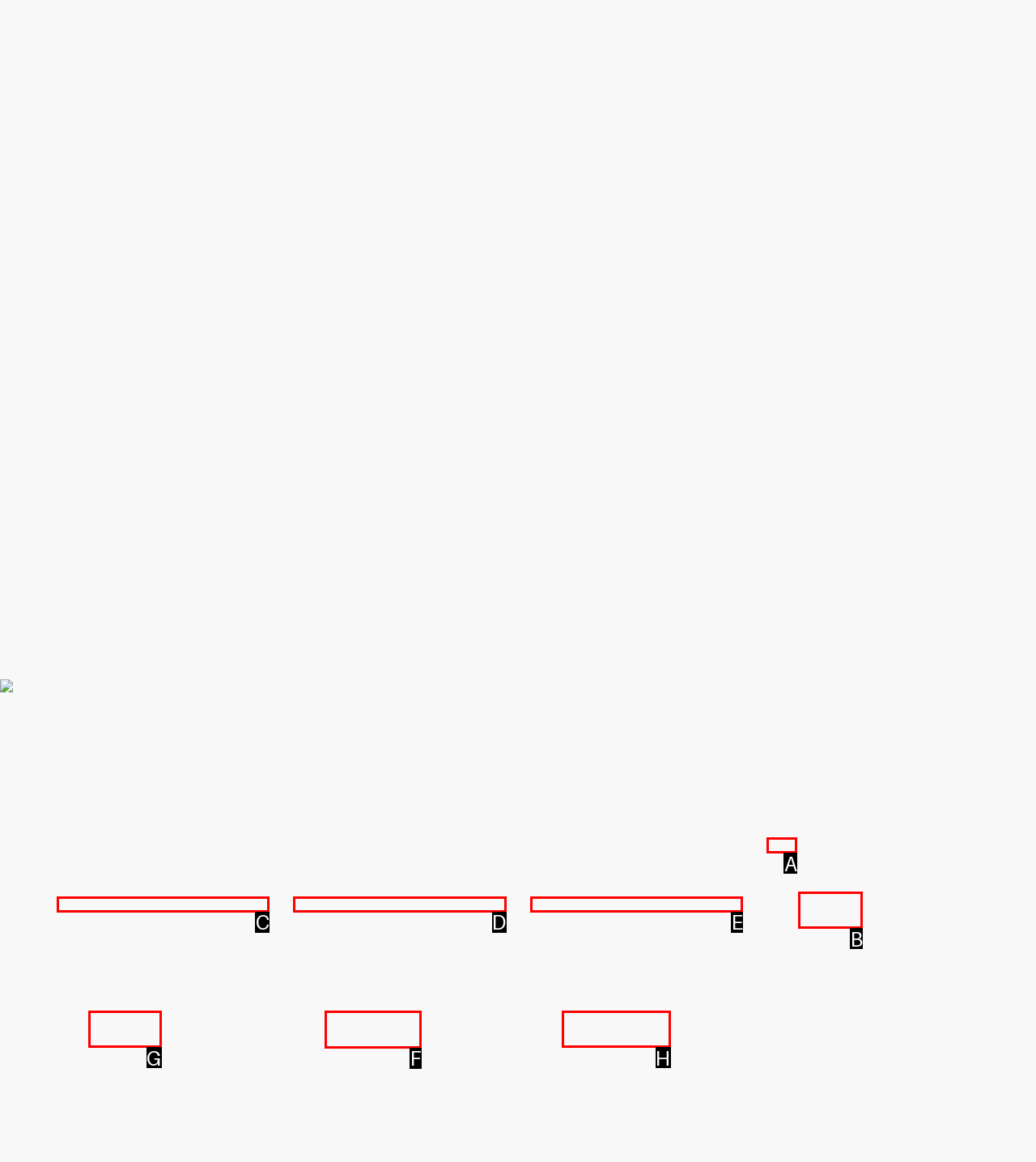Point out the UI element to be clicked for this instruction: Learn about OpenMediaVault. Provide the answer as the letter of the chosen element.

F